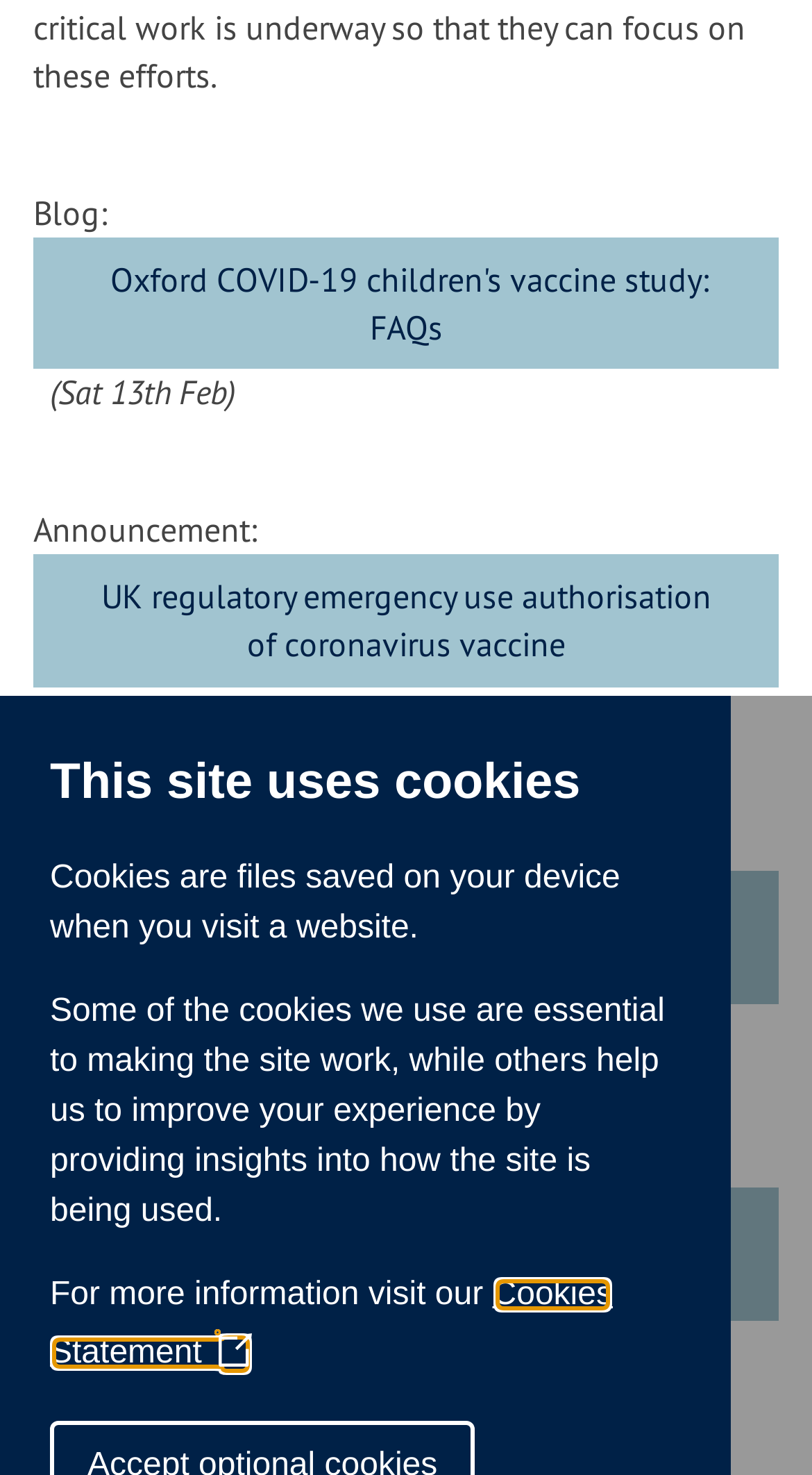Identify the bounding box coordinates for the UI element described as follows: Reject optional cookies. Use the format (top-left x, top-left y, bottom-right x, bottom-right y) and ensure all values are floating point numbers between 0 and 1.

[0.062, 0.113, 0.576, 0.175]